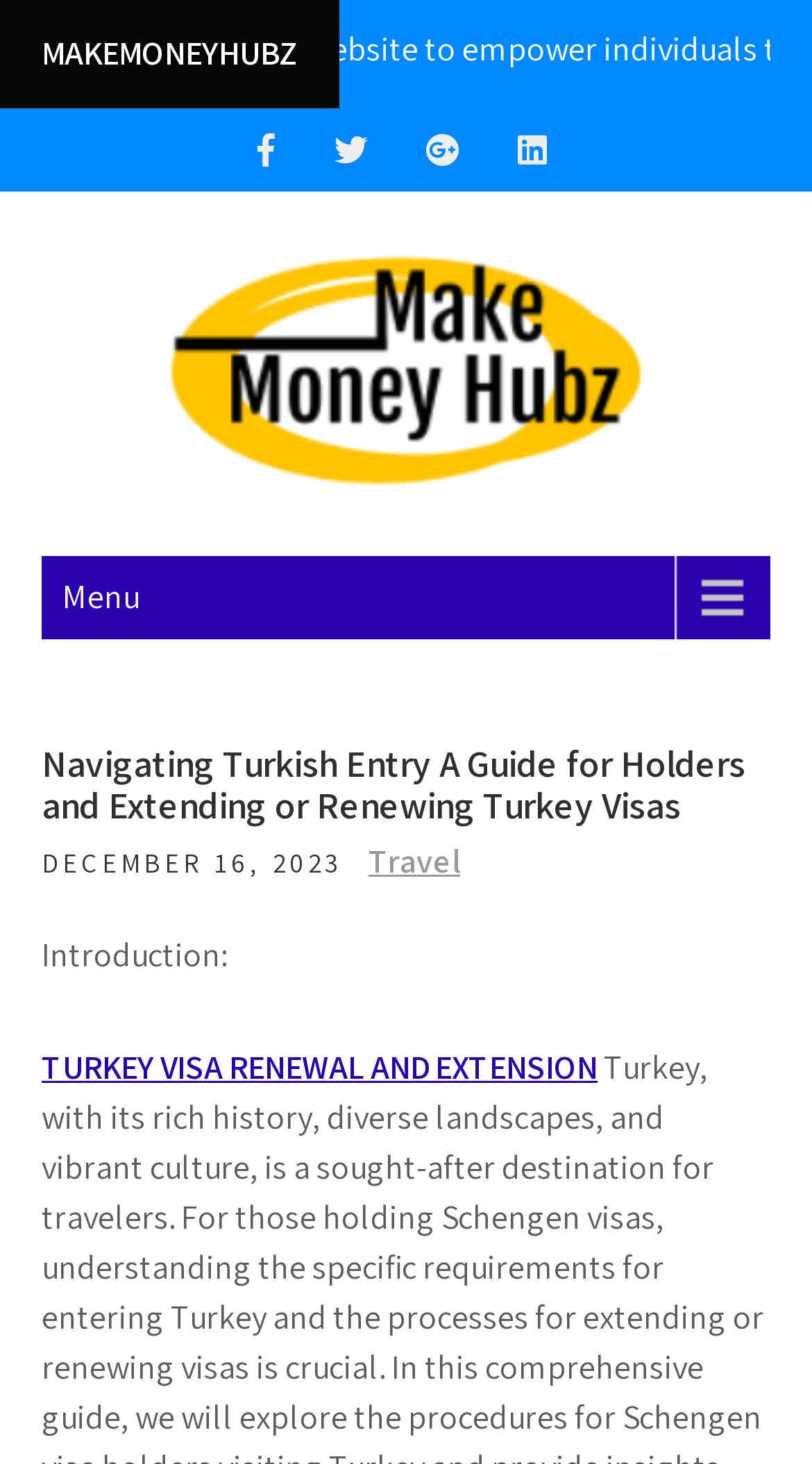Analyze the image and give a detailed response to the question:
What is the category of the article?

The category of the article can be found below the main heading, where it says 'Travel' in a link element.